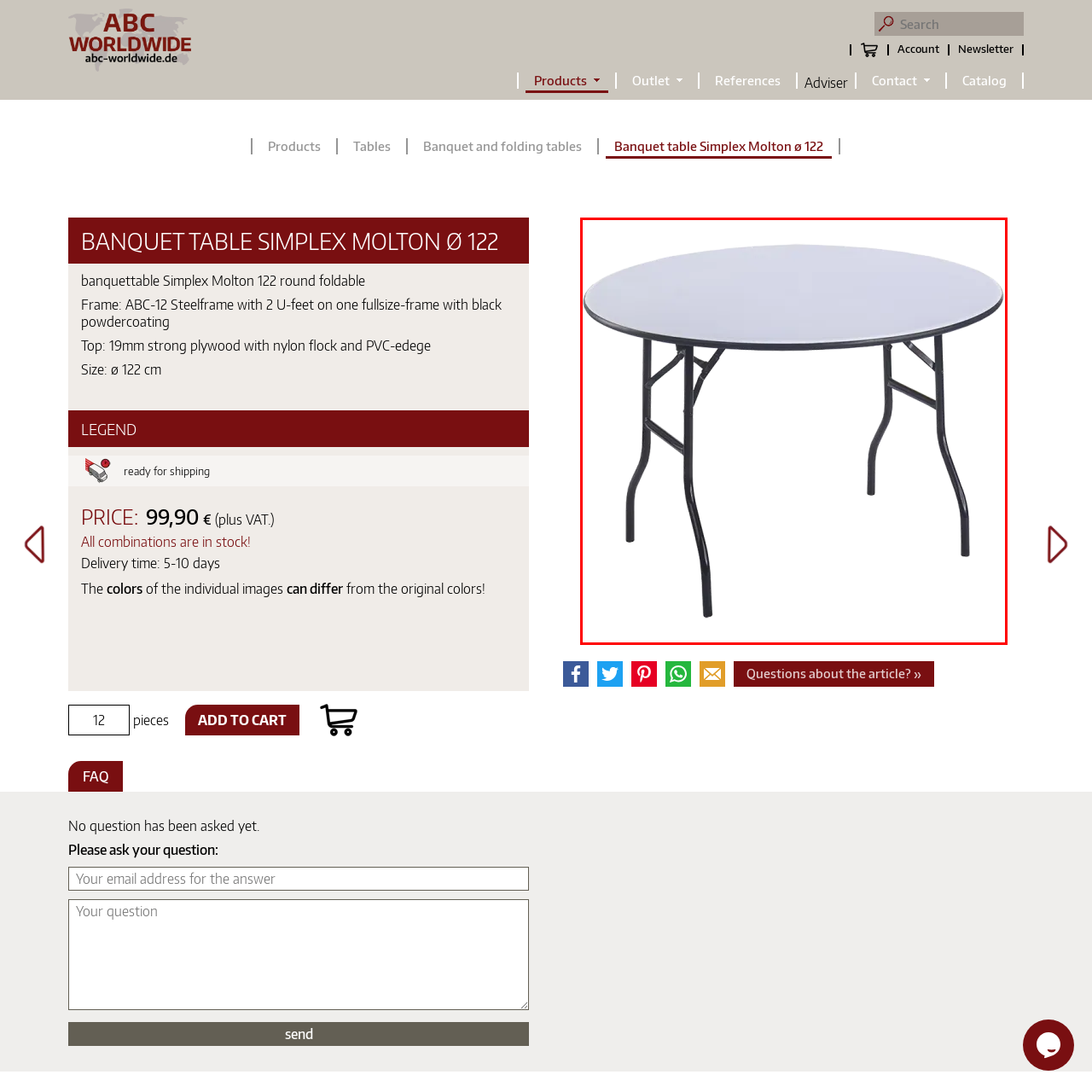Give an in-depth description of the scene depicted in the red-outlined box.

This image features a round banquet table with a diameter of 122 cm, designed for versatile use in various settings such as parties, conferences, or outdoor events. The table has a sleek, smooth, grey tabletop paired with sturdy black folding legs, allowing for easy transport and storage. Its practical design makes it ideal for both indoor and outdoor use, accommodating guests comfortably. This particular model, known as the Simplex Molton, exemplifies functional elegance, making it a popular choice for gatherings where space and style are both important.